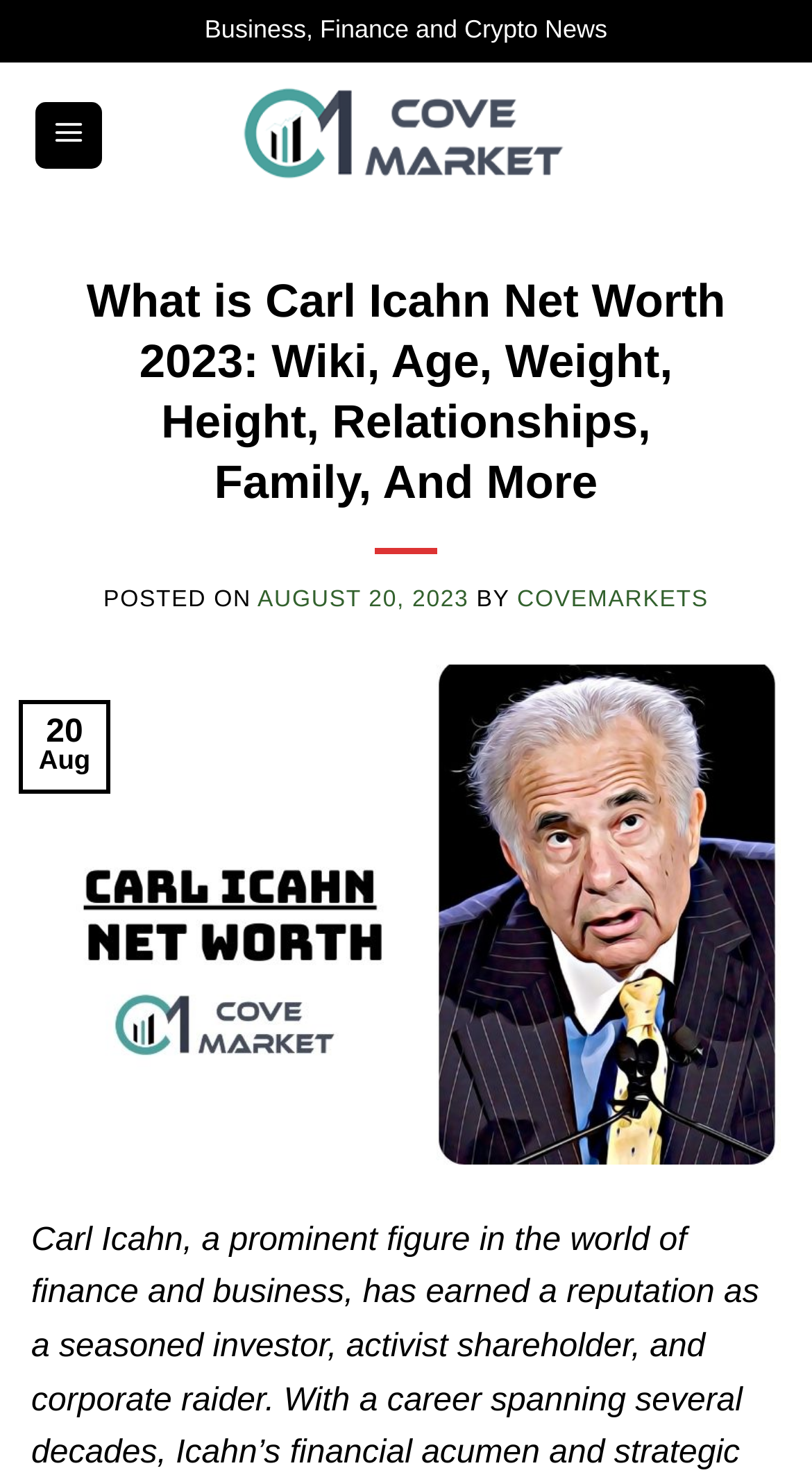Explain the webpage's layout and main content in detail.

The webpage is a blog post about Carl Icahn, featuring his net worth, early life, career highlights, and more. At the top left corner, there is a link to "Skip to content". Below it, a header displays the title "Business, Finance and Crypto News". To the right of the header, a link to "Cove Markets" is accompanied by an image of the same name. 

On the top right side, a "Menu" link is located, which controls the main menu. Below the menu, a large header takes up most of the width, displaying the title "What is Carl Icahn Net Worth 2023: Wiki, Age, Weight, Height, Relationships, Family, And More". 

Under the header, there are three lines of text. The first line contains the text "POSTED ON" followed by a link to the date "AUGUST 20, 2023". The second line displays the text "BY" followed by a link to "COVEMARKETS". The third line features a link to the same title as the header, accompanied by an image. 

To the right of the date, there is a small table displaying the month "Aug". Overall, the webpage has a simple layout with a focus on the main content about Carl Icahn.